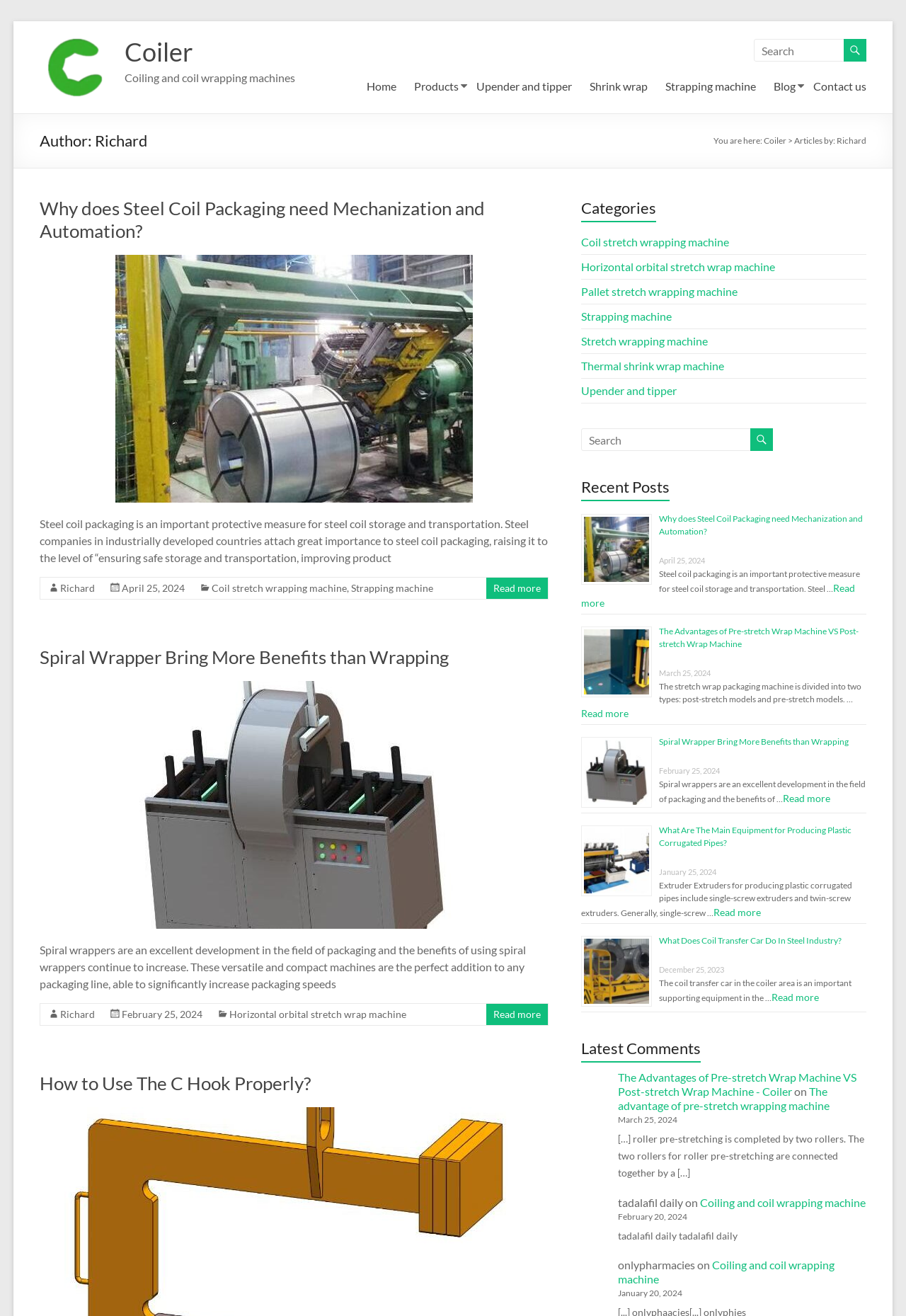What is the date of the article 'Why does Steel Coil Packaging need Mechanization and Automation?'?
Using the image as a reference, answer with just one word or a short phrase.

April 25, 2024